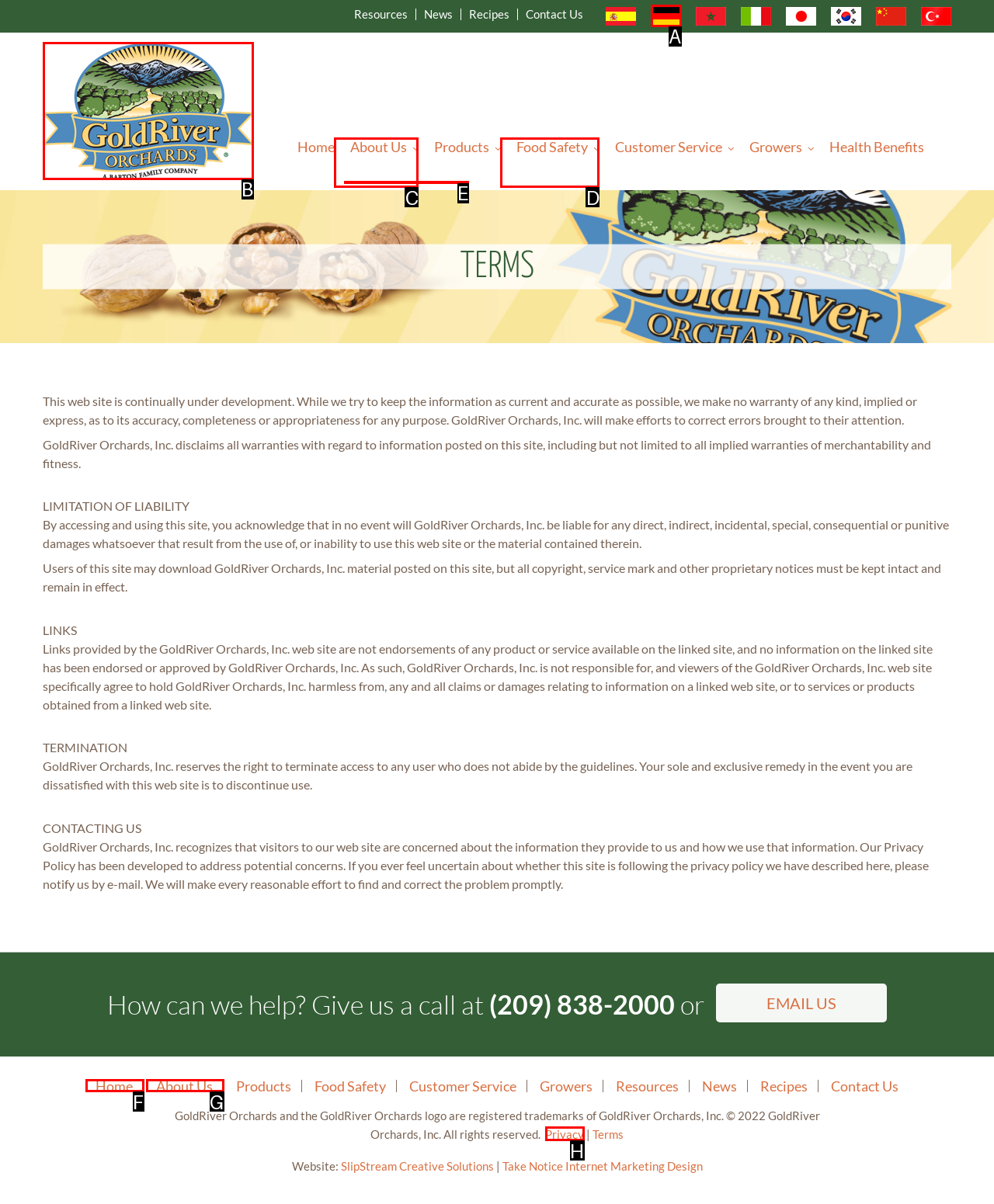Tell me which letter corresponds to the UI element that will allow you to Go to Home page. Answer with the letter directly.

B